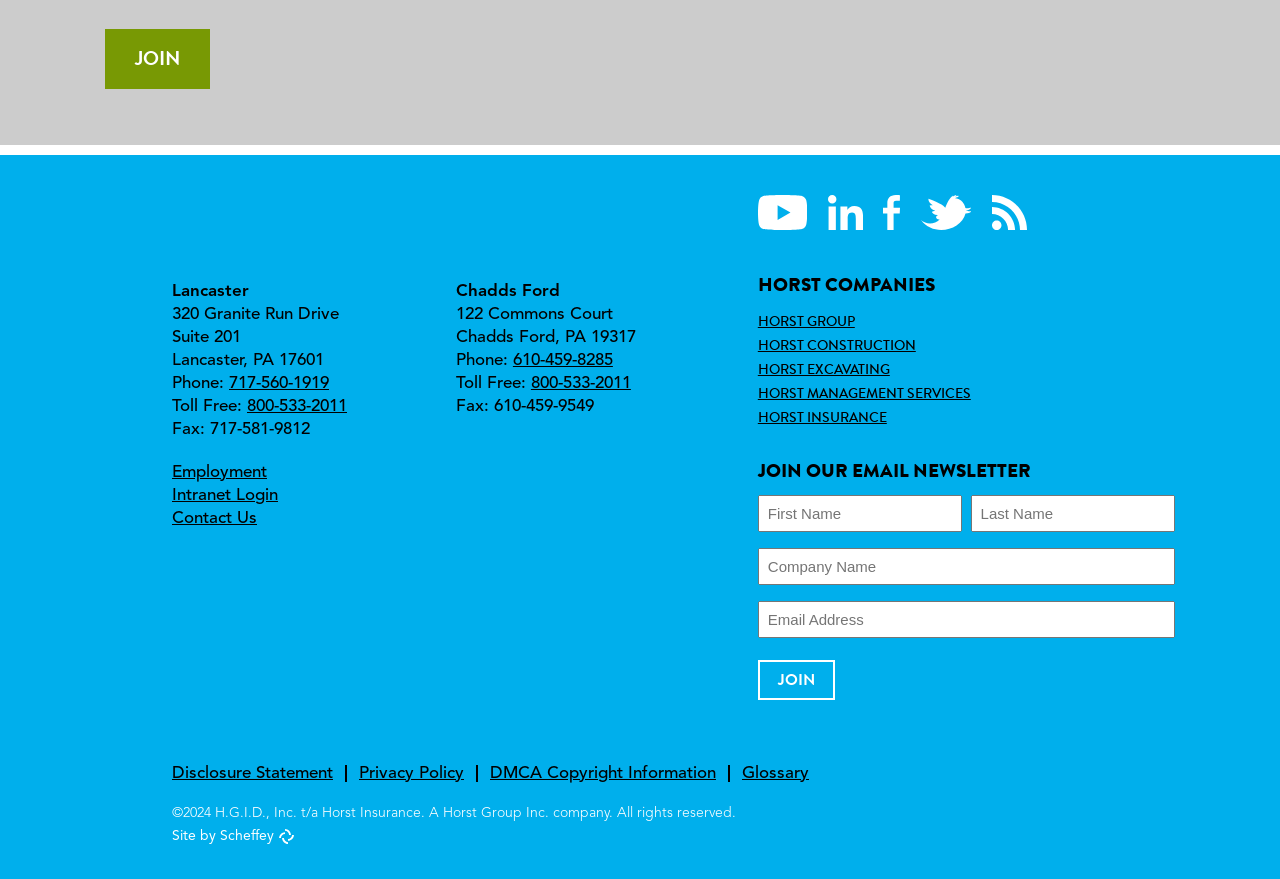Respond with a single word or short phrase to the following question: 
What is the address of the Lancaster office?

320 Granite Run Drive, Suite 201, Lancaster, PA 17601